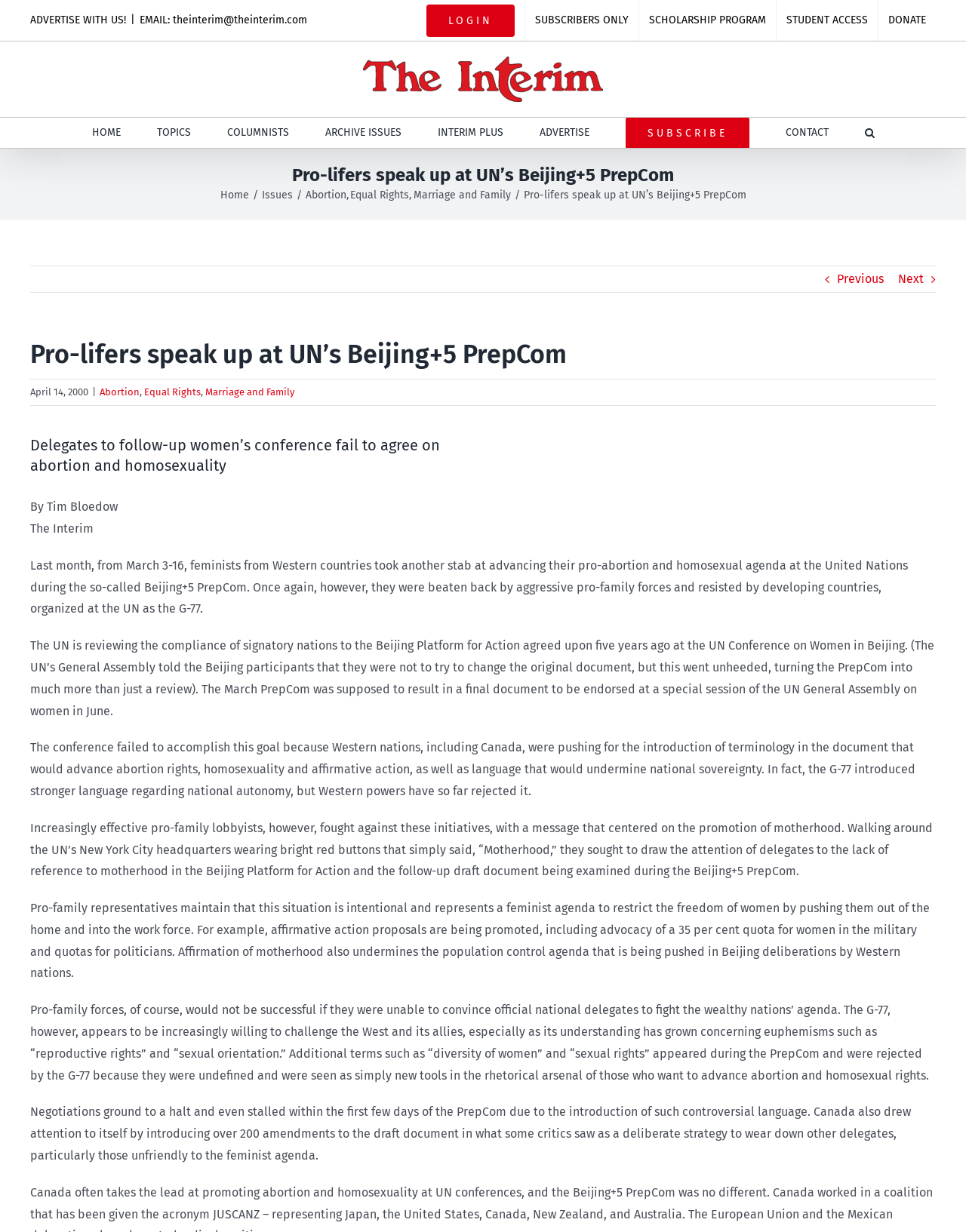Identify the bounding box coordinates for the element that needs to be clicked to fulfill this instruction: "Read the article about 'Abortion'". Provide the coordinates in the format of four float numbers between 0 and 1: [left, top, right, bottom].

[0.103, 0.314, 0.145, 0.323]